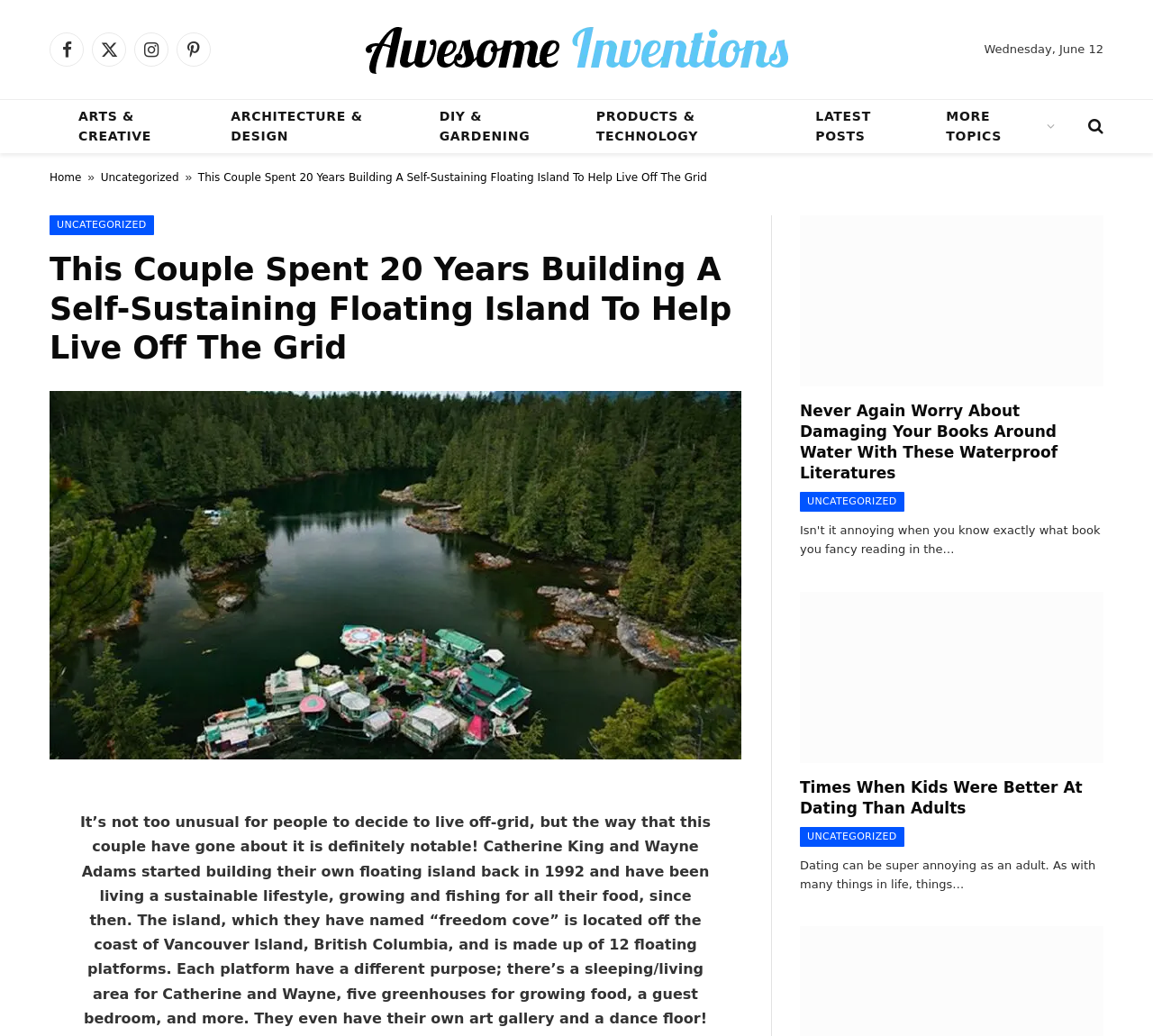Use one word or a short phrase to answer the question provided: 
What is the category of the article 'This Couple Spent 20 Years Building A Self-Sustaining Floating Island To Help Live Off The Grid'?

UNCATEGORIZED